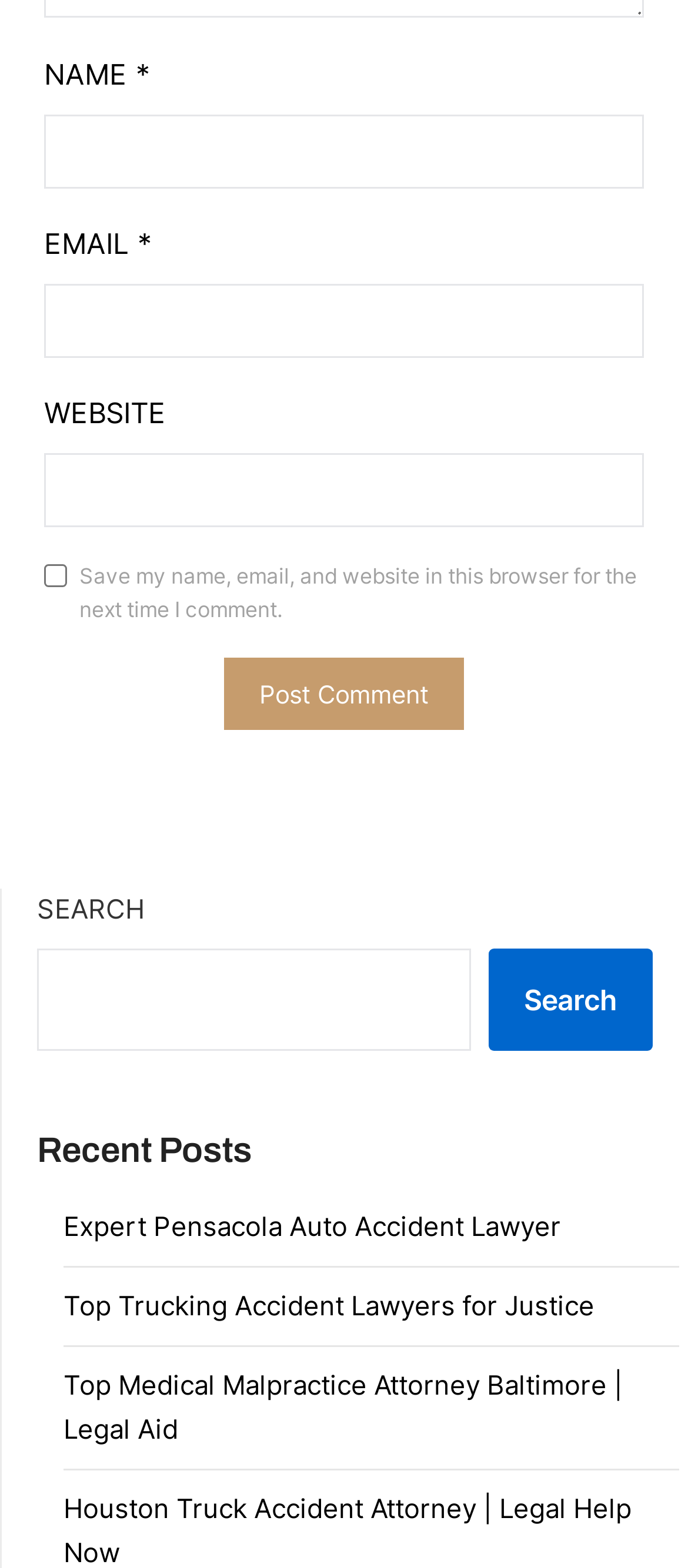Provide the bounding box coordinates for the UI element described in this sentence: "Expert Pensacola Auto Accident Lawyer". The coordinates should be four float values between 0 and 1, i.e., [left, top, right, bottom].

[0.092, 0.771, 0.815, 0.792]